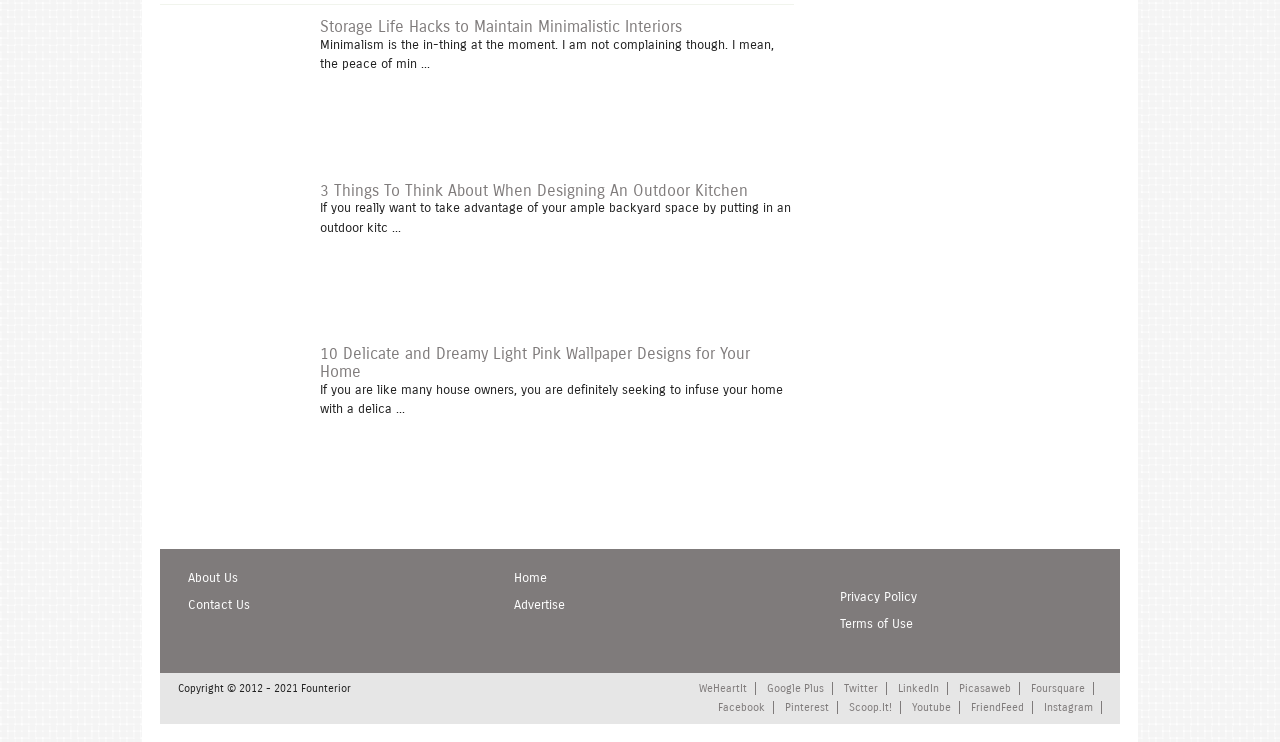Identify the bounding box coordinates for the element you need to click to achieve the following task: "Go to the Home page". Provide the bounding box coordinates as four float numbers between 0 and 1, in the form [left, top, right, bottom].

[0.394, 0.768, 0.427, 0.79]